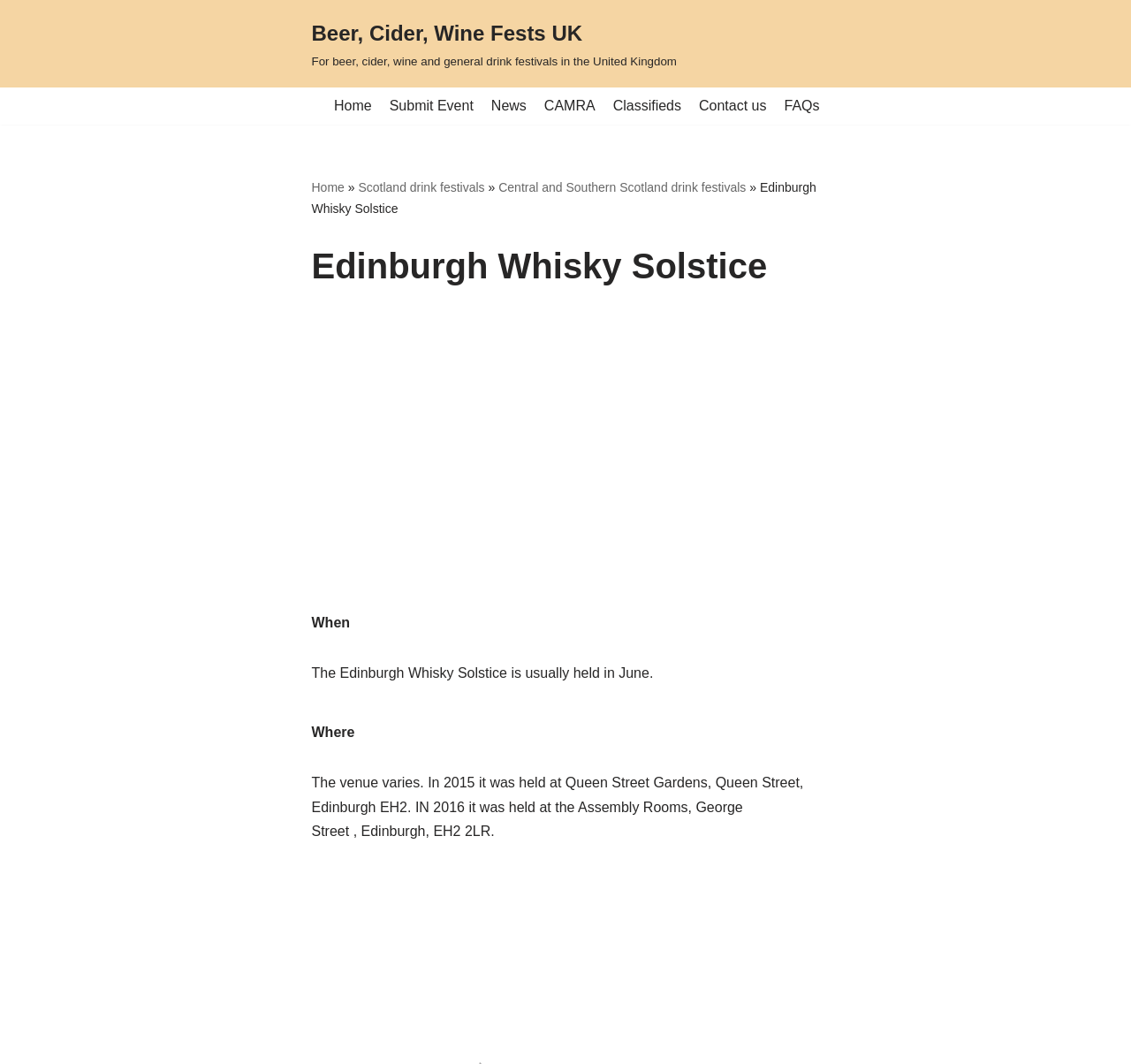Based on the image, please respond to the question with as much detail as possible:
What is the name of the festival?

The name of the festival can be found in the heading element with the text 'Edinburgh Whisky Solstice' which is located at the top of the webpage.